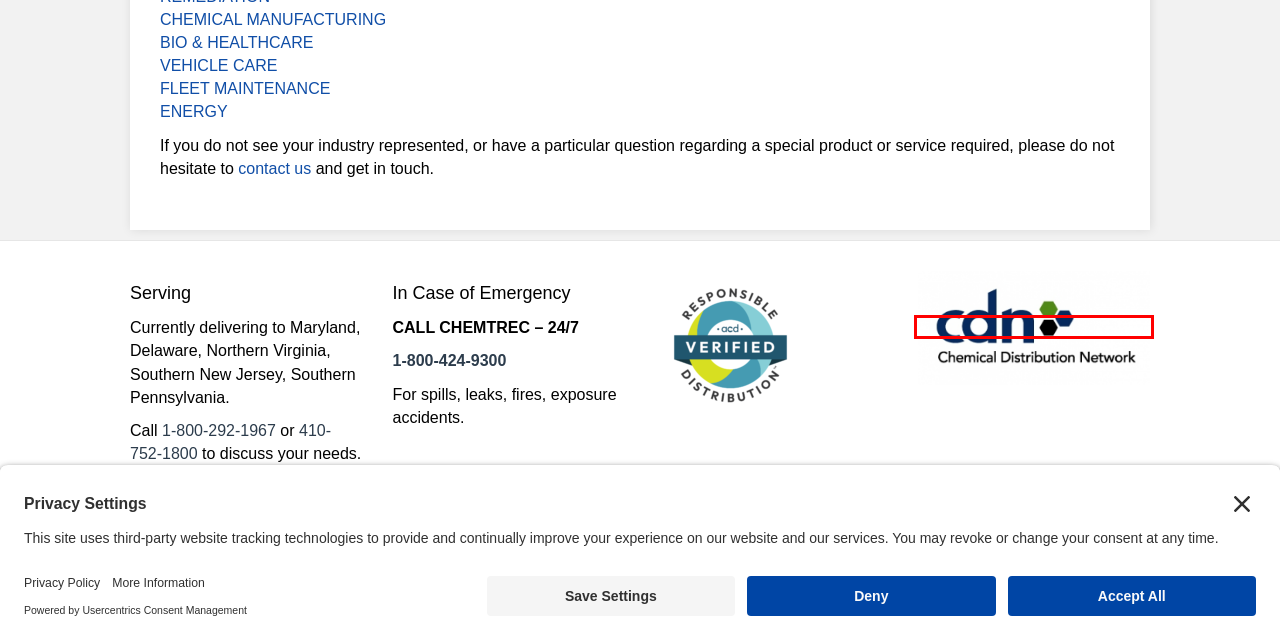View the screenshot of the webpage containing a red bounding box around a UI element. Select the most fitting webpage description for the new page shown after the element in the red bounding box is clicked. Here are the candidates:
A. Chemical Distribution Network – Network of Chemical Partnerships and Resources
B. Environmental Treatment and Remediation - Maryland Chemical
C. Work With Us - Maryland Chemical
D. Cookie Policy - Maryland Chemical
E. Applications - Maryland Chemical
F. About Responsible Distribution - Alliance for Chemical Distribution
G. Bio and Health Care - Maryland Chemical
H. Contact Us - Maryland Chemical

A